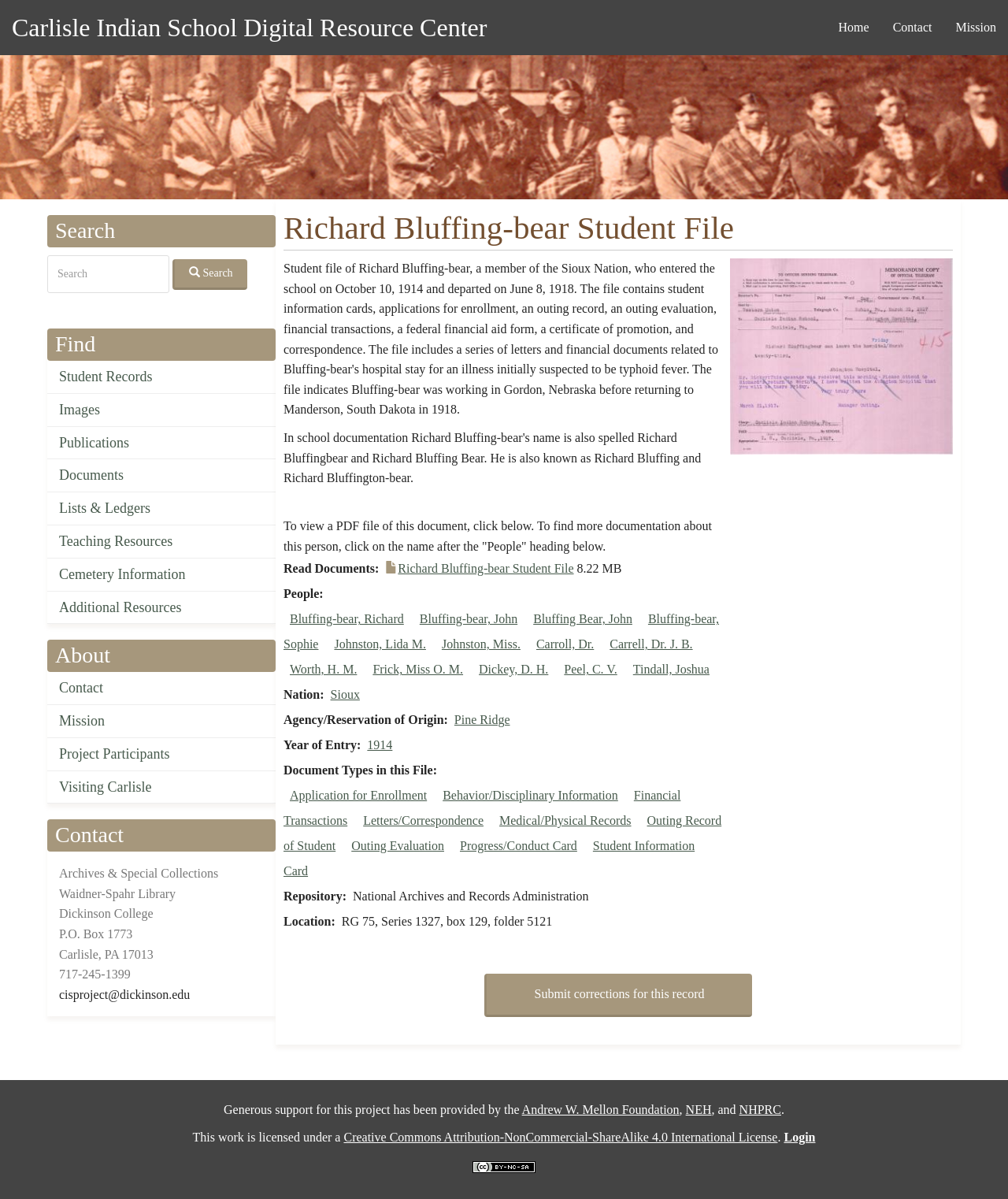From the given element description: "alt="Contact us" name="conton"", find the bounding box for the UI element. Provide the coordinates as four float numbers between 0 and 1, in the order [left, top, right, bottom].

None